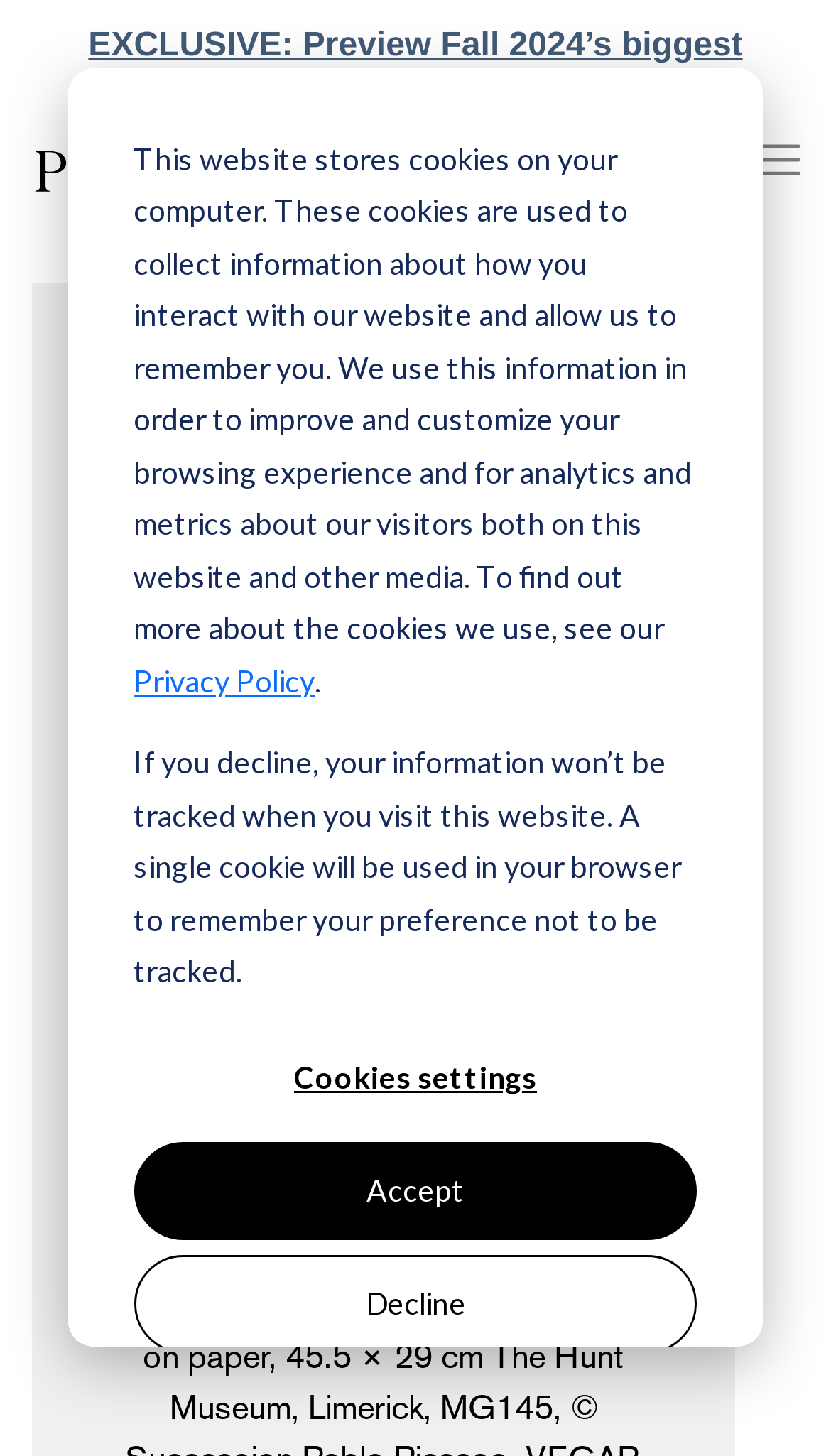Please determine the bounding box coordinates of the clickable area required to carry out the following instruction: "Click the PHAIDON link". The coordinates must be four float numbers between 0 and 1, represented as [left, top, right, bottom].

[0.038, 0.097, 0.379, 0.139]